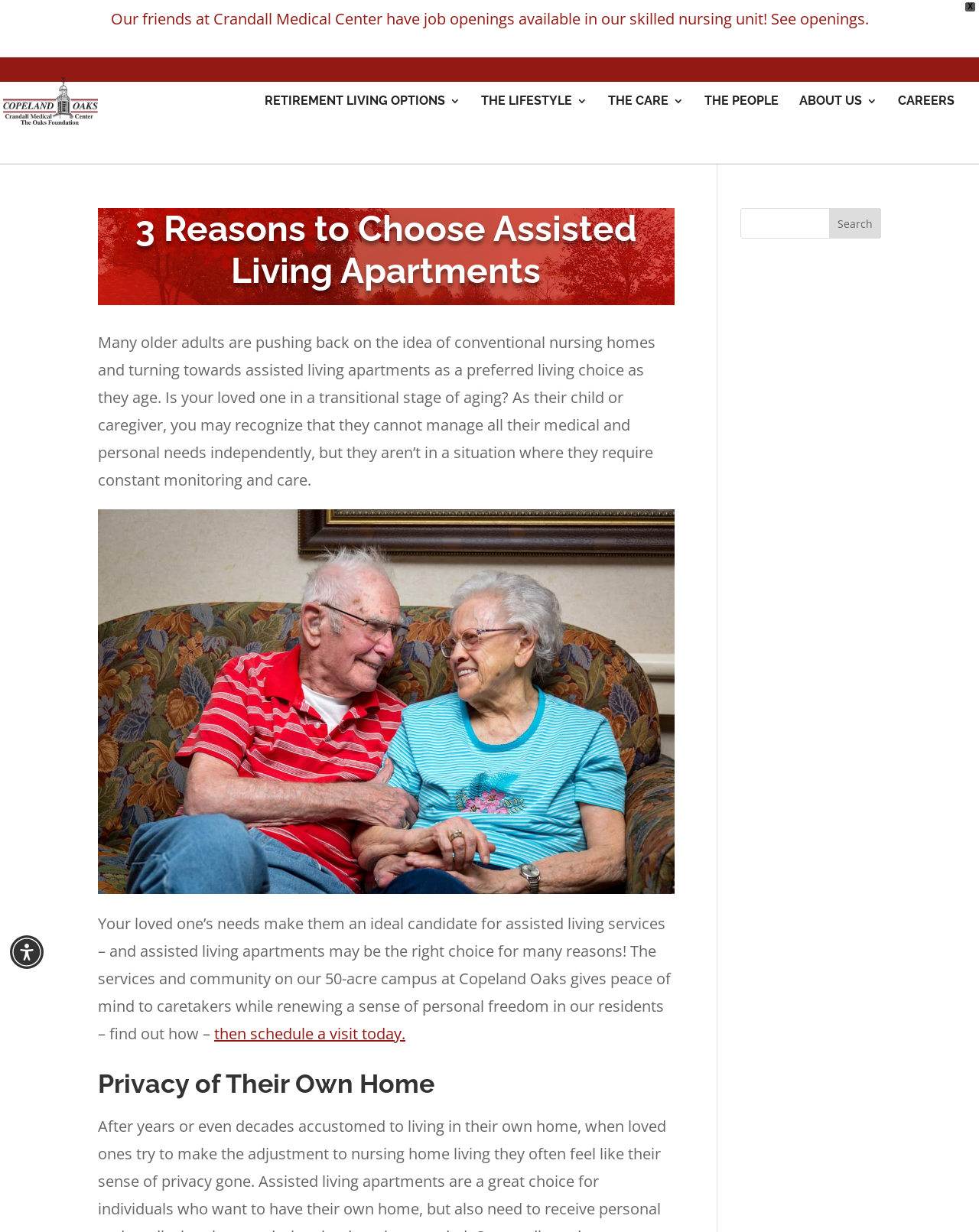Specify the bounding box coordinates (top-left x, top-left y, bottom-right x, bottom-right y) of the UI element in the screenshot that matches this description: aria-label="Accessibility Menu" title="Accessibility Menu"

[0.01, 0.759, 0.045, 0.786]